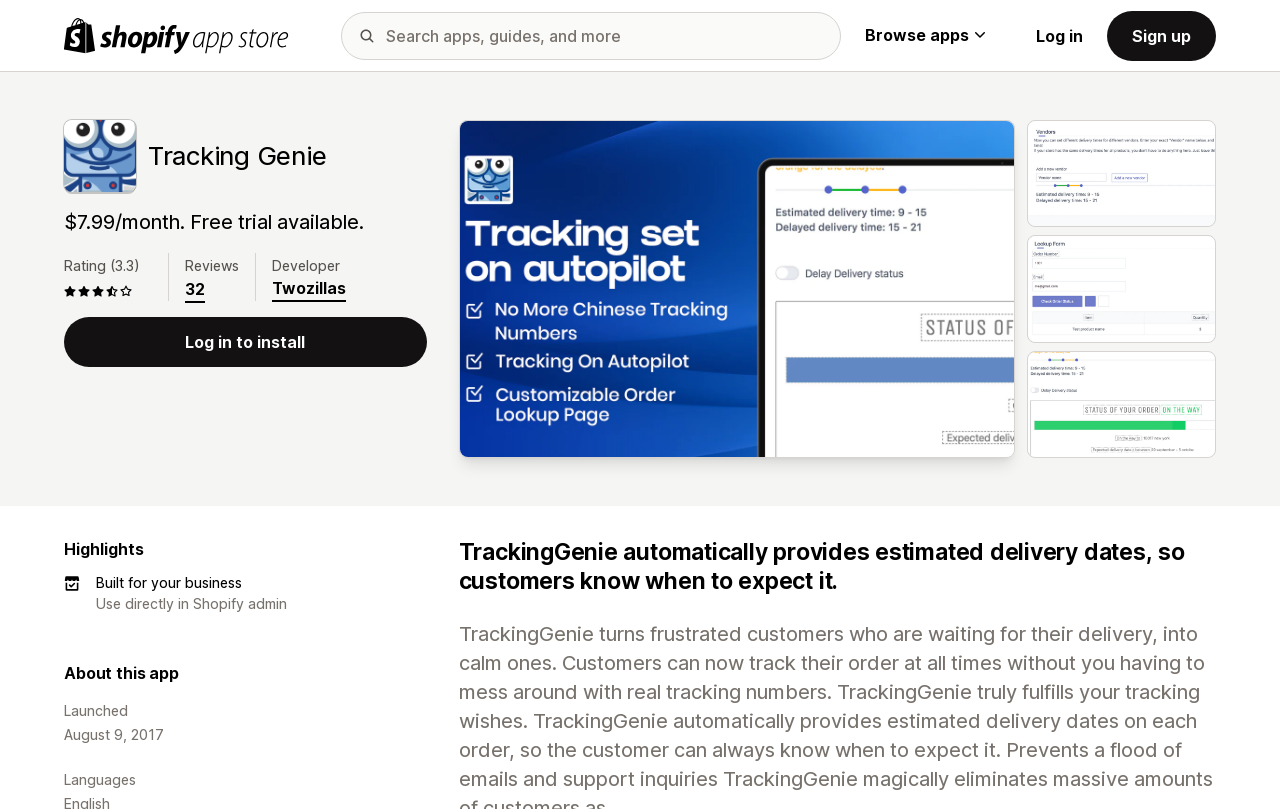Provide a thorough and detailed response to the question by examining the image: 
What is the name of the app?

The name of the app can be found in the heading element with the text 'Tracking Genie' and also in the image element with the same text.